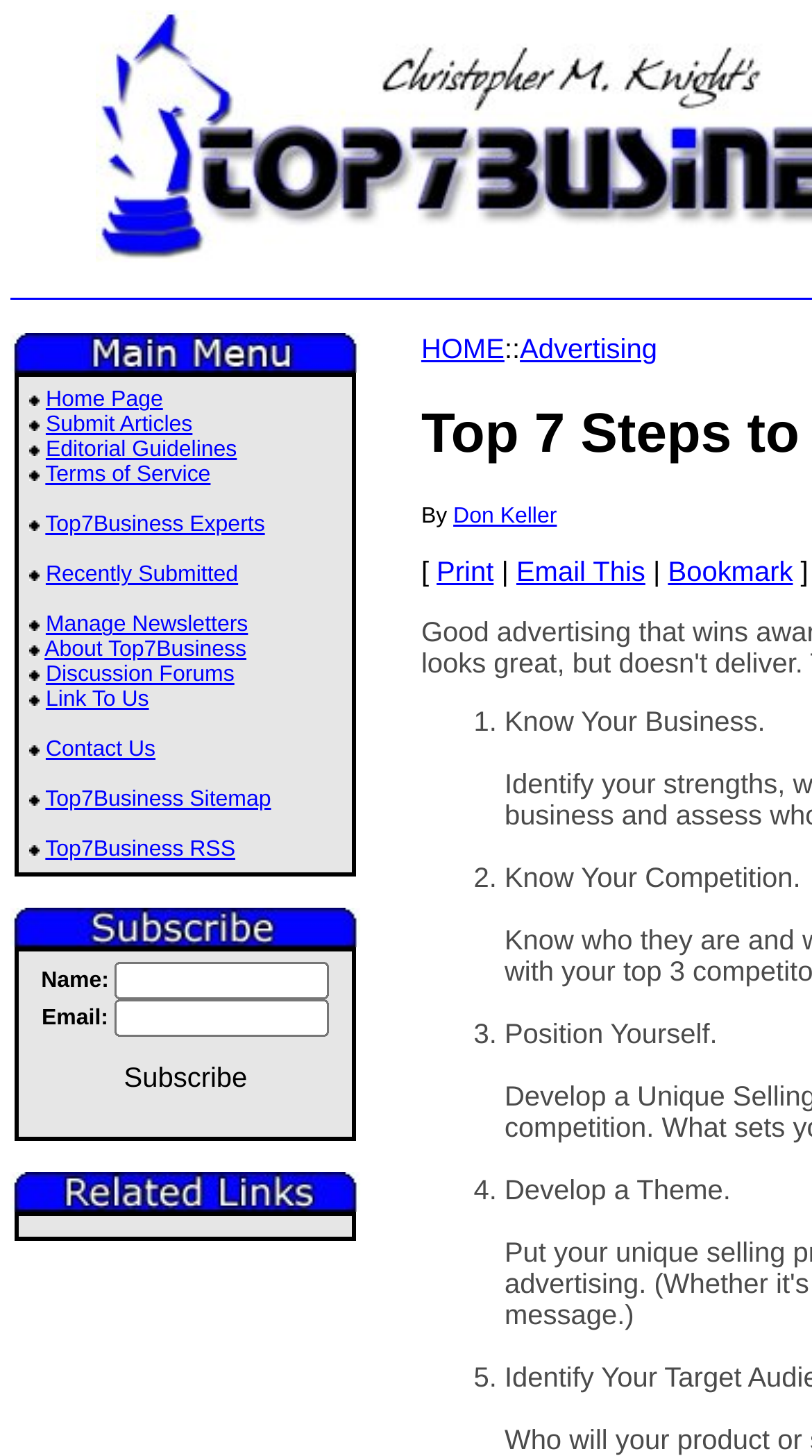What is the purpose of the textbox with the label 'Name:'?
Look at the image and respond with a one-word or short-phrase answer.

To input name